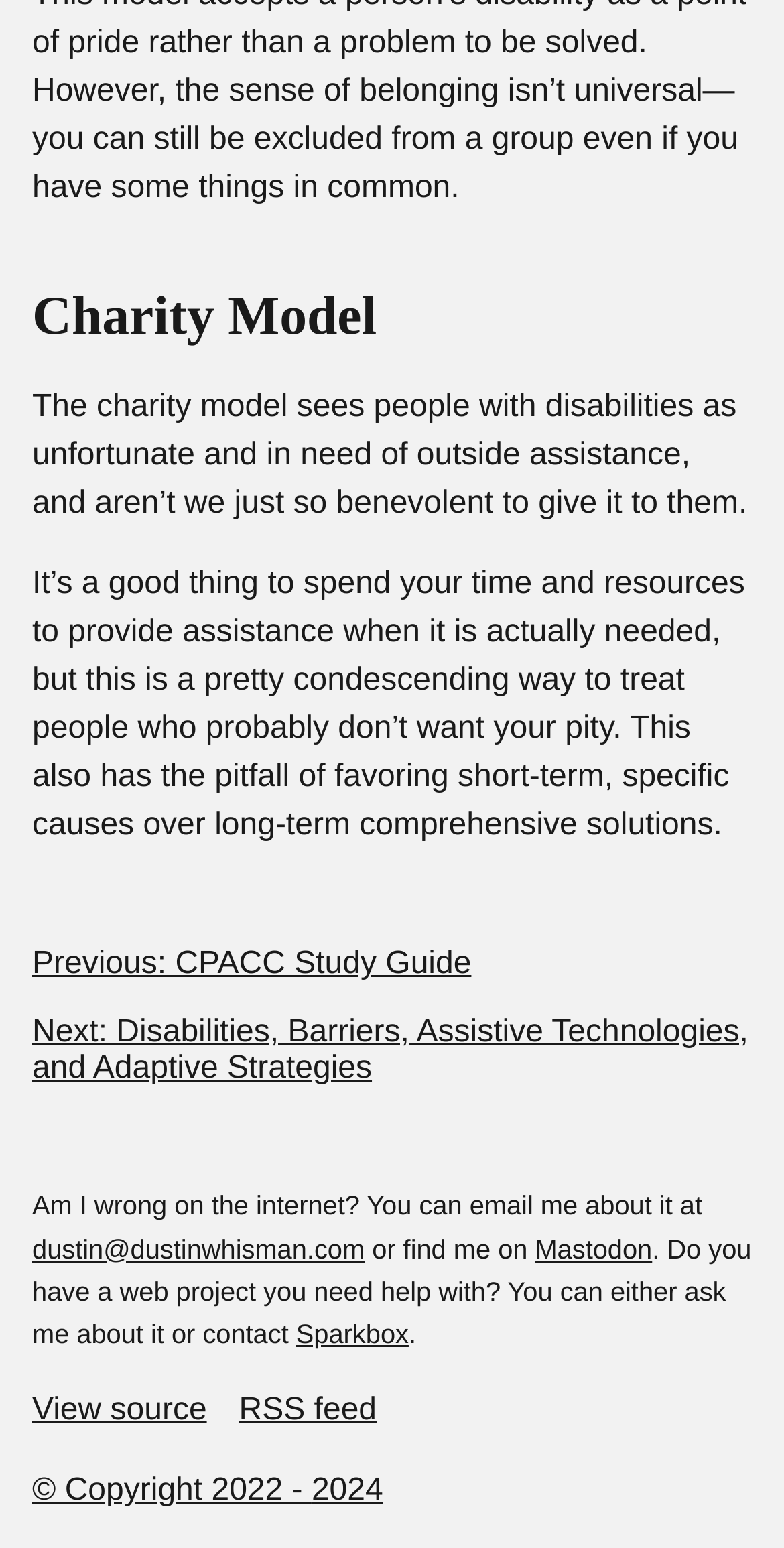What is the next page about? Observe the screenshot and provide a one-word or short phrase answer.

Disabilities, Barriers, Assistive Technologies, and Adaptive Strategies